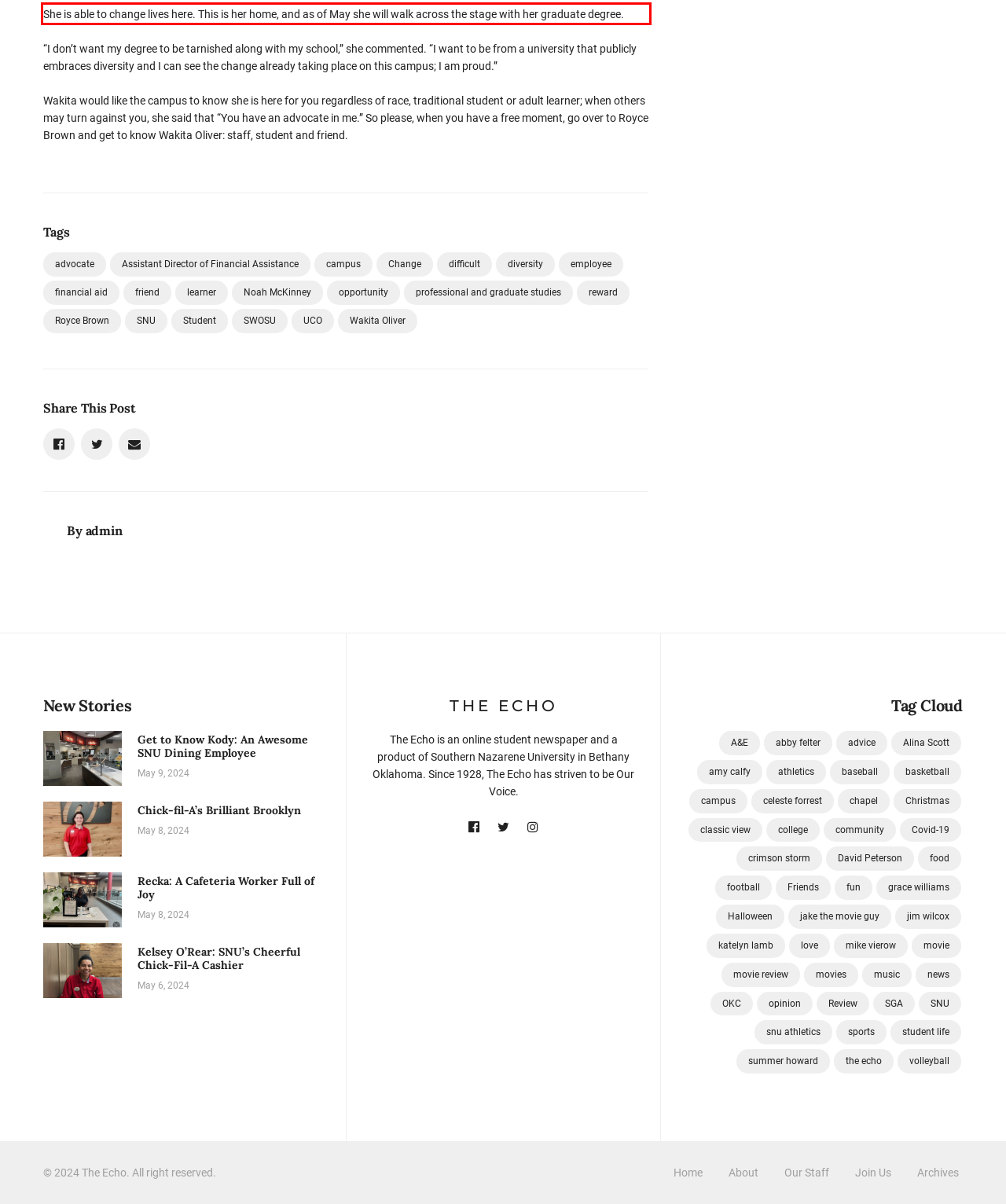Given a webpage screenshot, locate the red bounding box and extract the text content found inside it.

She is able to change lives here. This is her home, and as of May she will walk across the stage with her graduate degree.